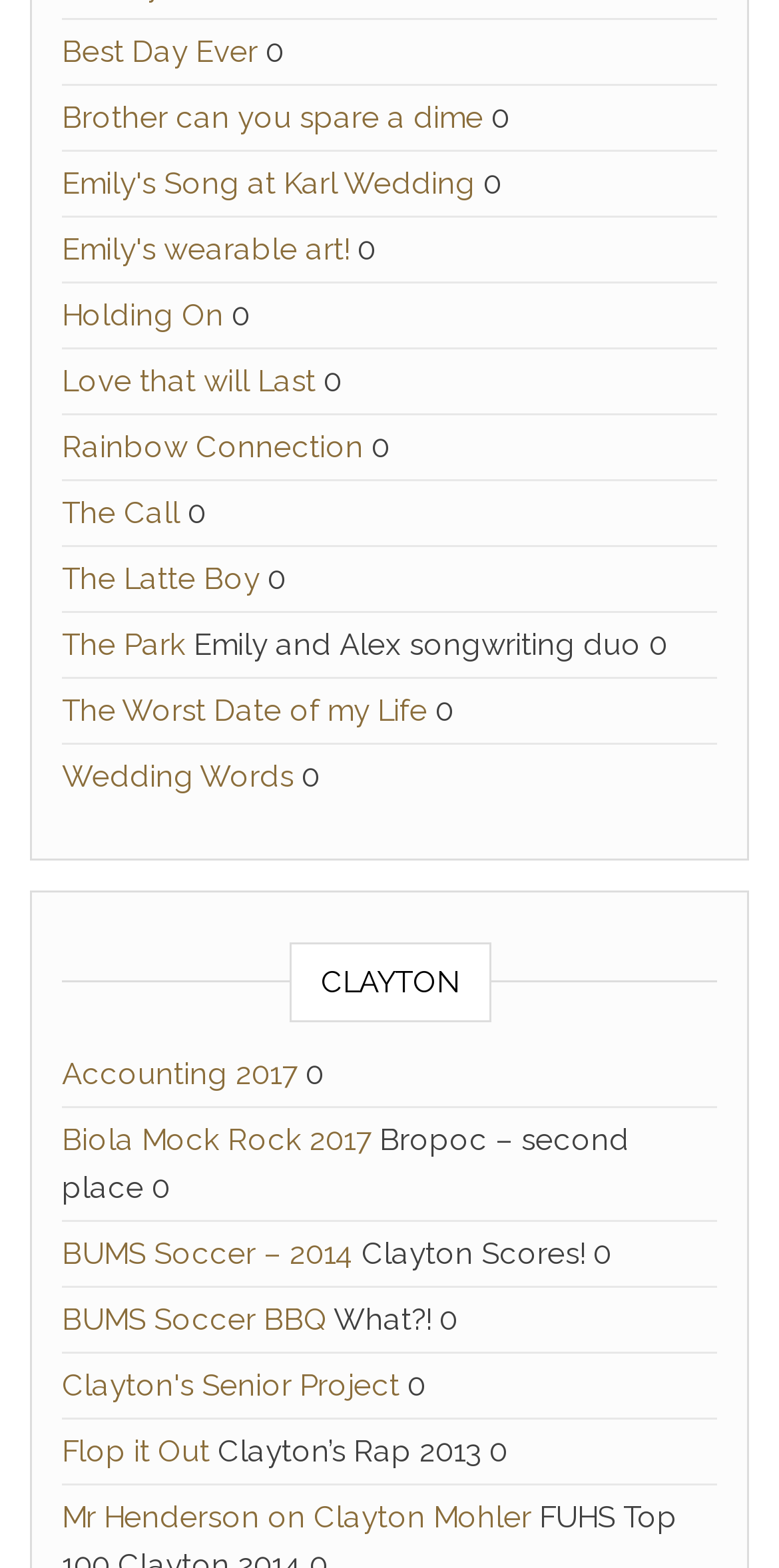Given the description "Best Day Ever", determine the bounding box of the corresponding UI element.

[0.079, 0.022, 0.331, 0.045]